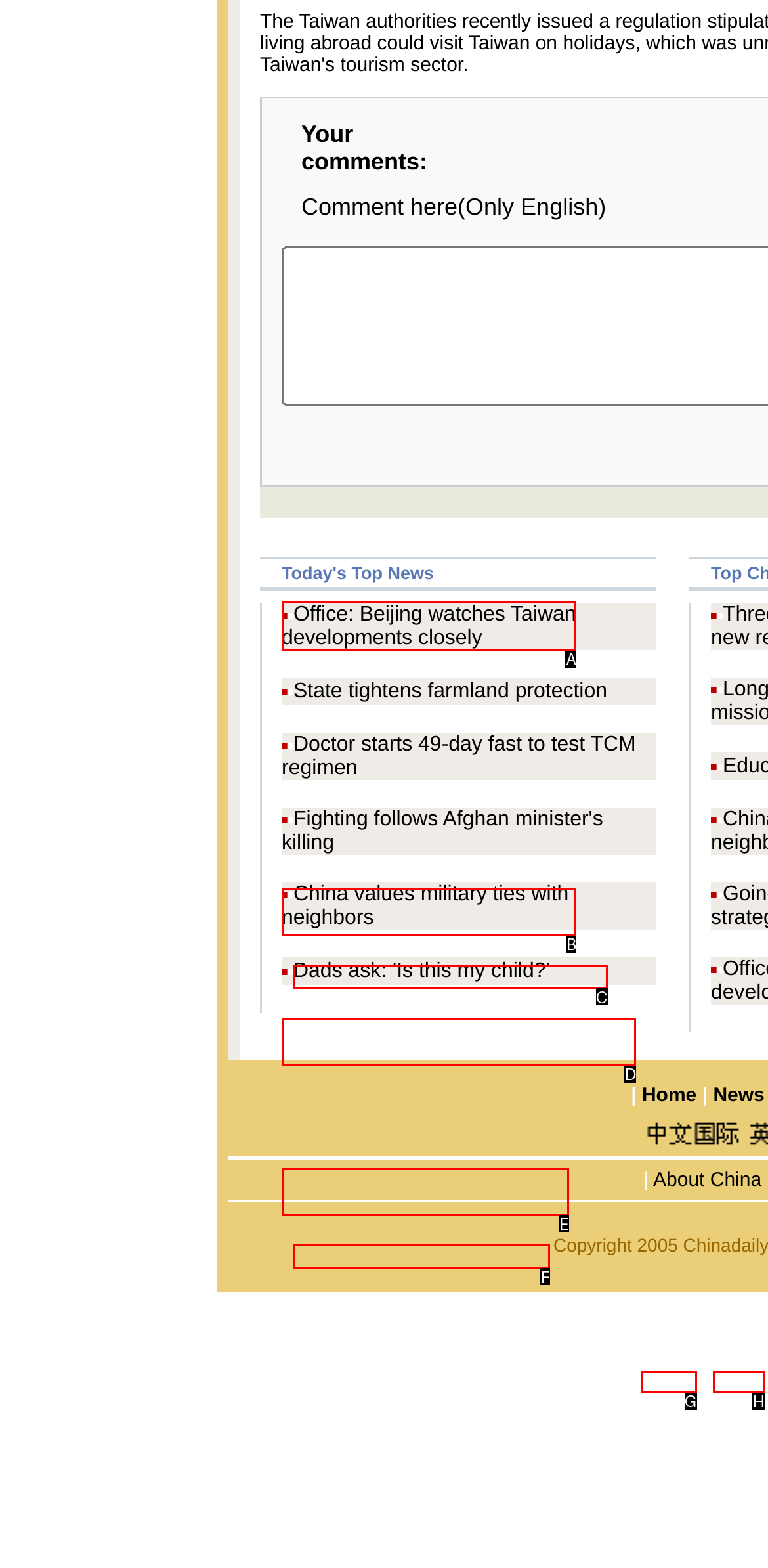Determine the letter of the element to click to accomplish this task: Click on 'Office: Beijing watches Taiwan developments closely'. Respond with the letter.

A